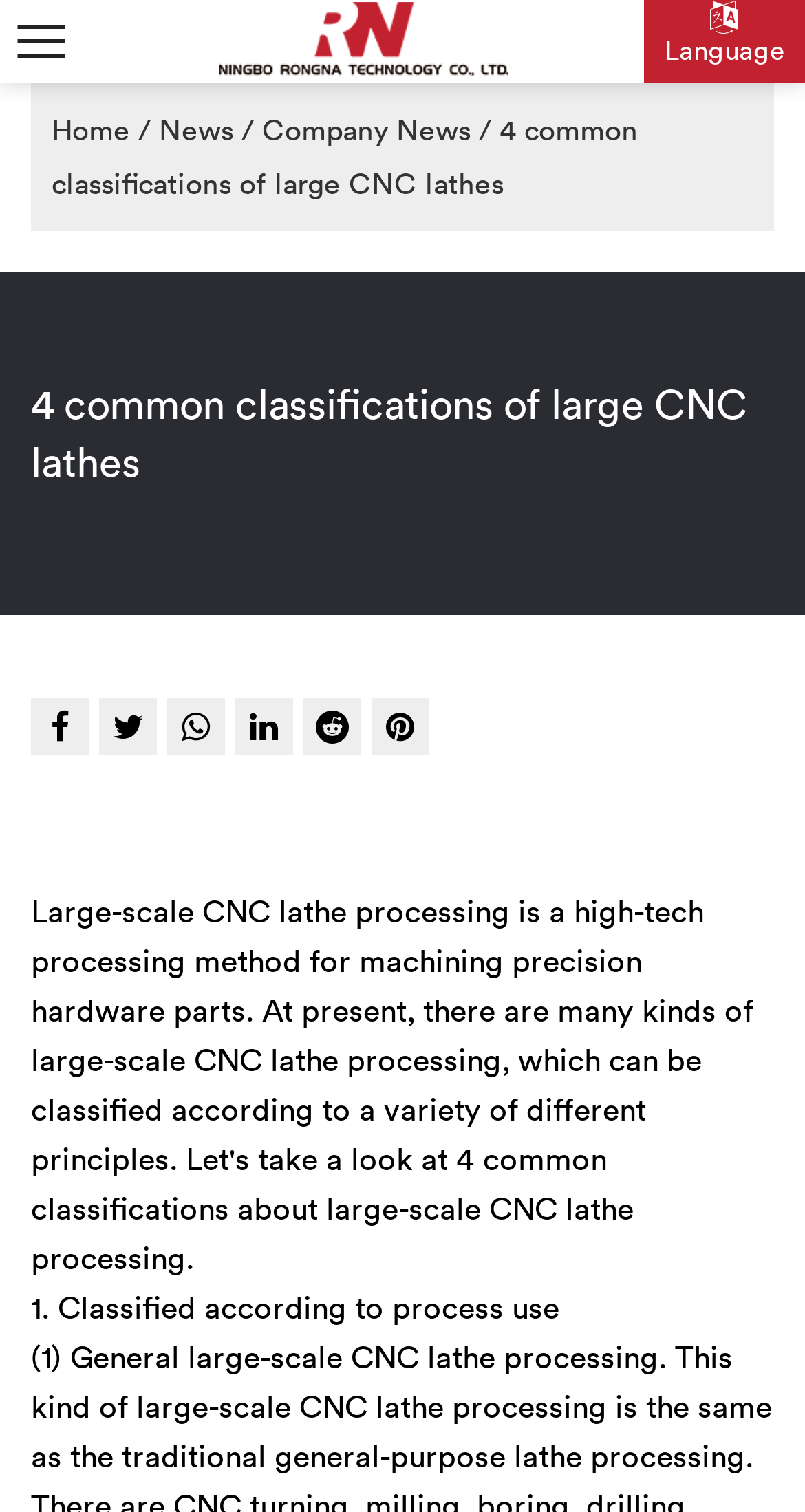Provide your answer in a single word or phrase: 
How many links are there in the top navigation bar?

5